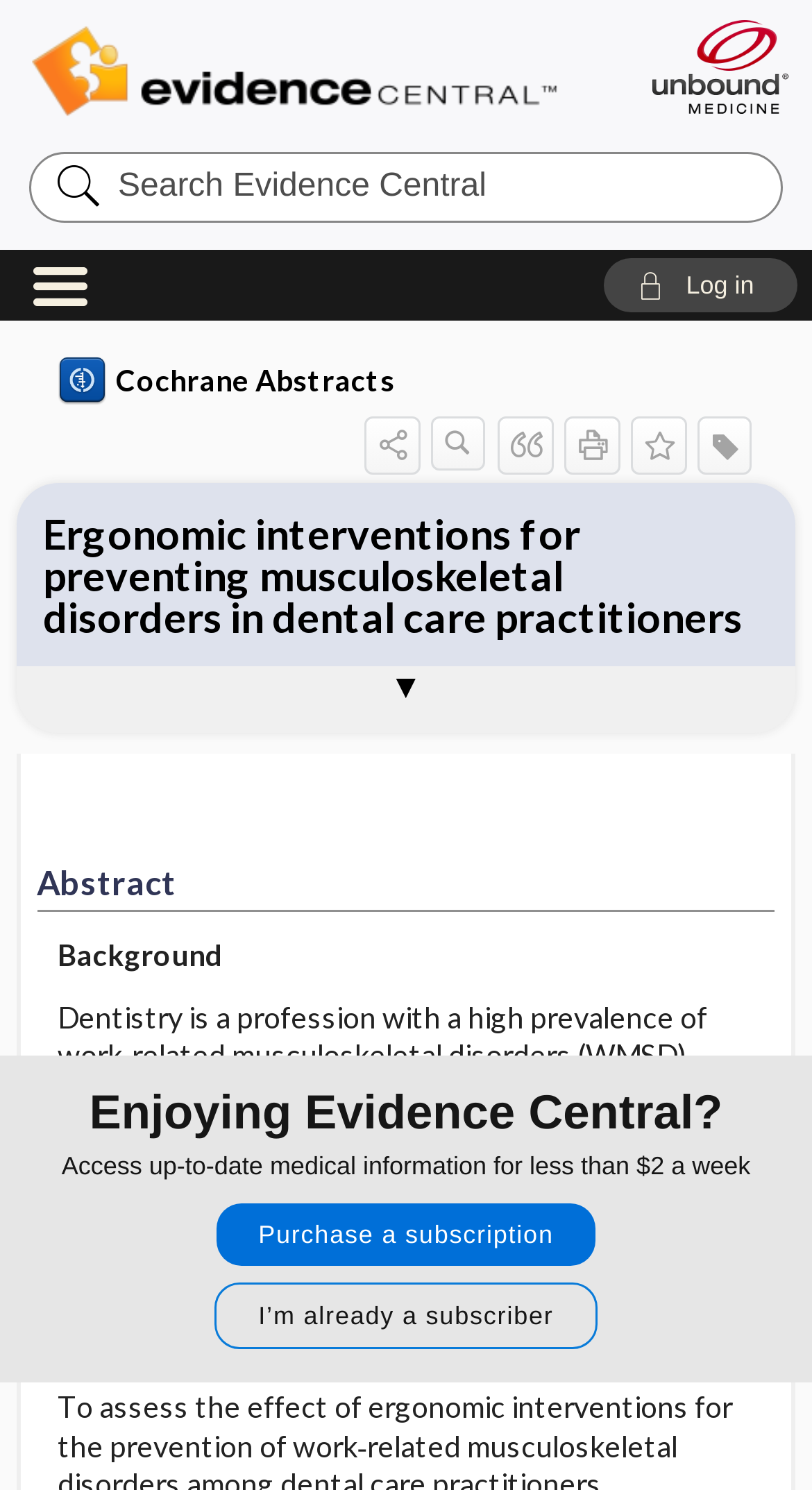Give a one-word or one-phrase response to the question: 
How many buttons are there in the navigation menu?

7